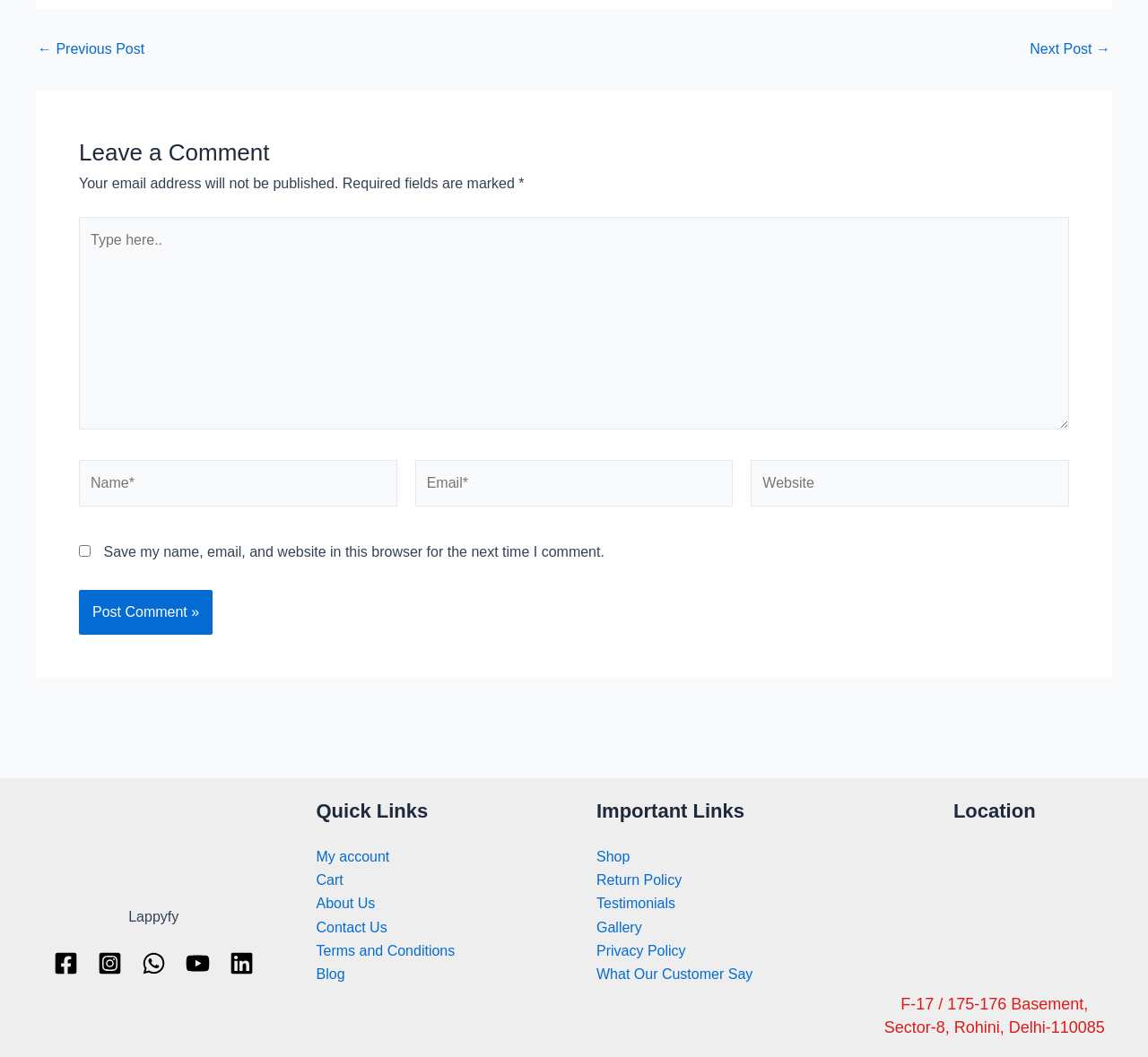Locate the bounding box of the UI element defined by this description: "name="submit" value="Post Comment »"". The coordinates should be given as four float numbers between 0 and 1, formatted as [left, top, right, bottom].

[0.069, 0.558, 0.185, 0.6]